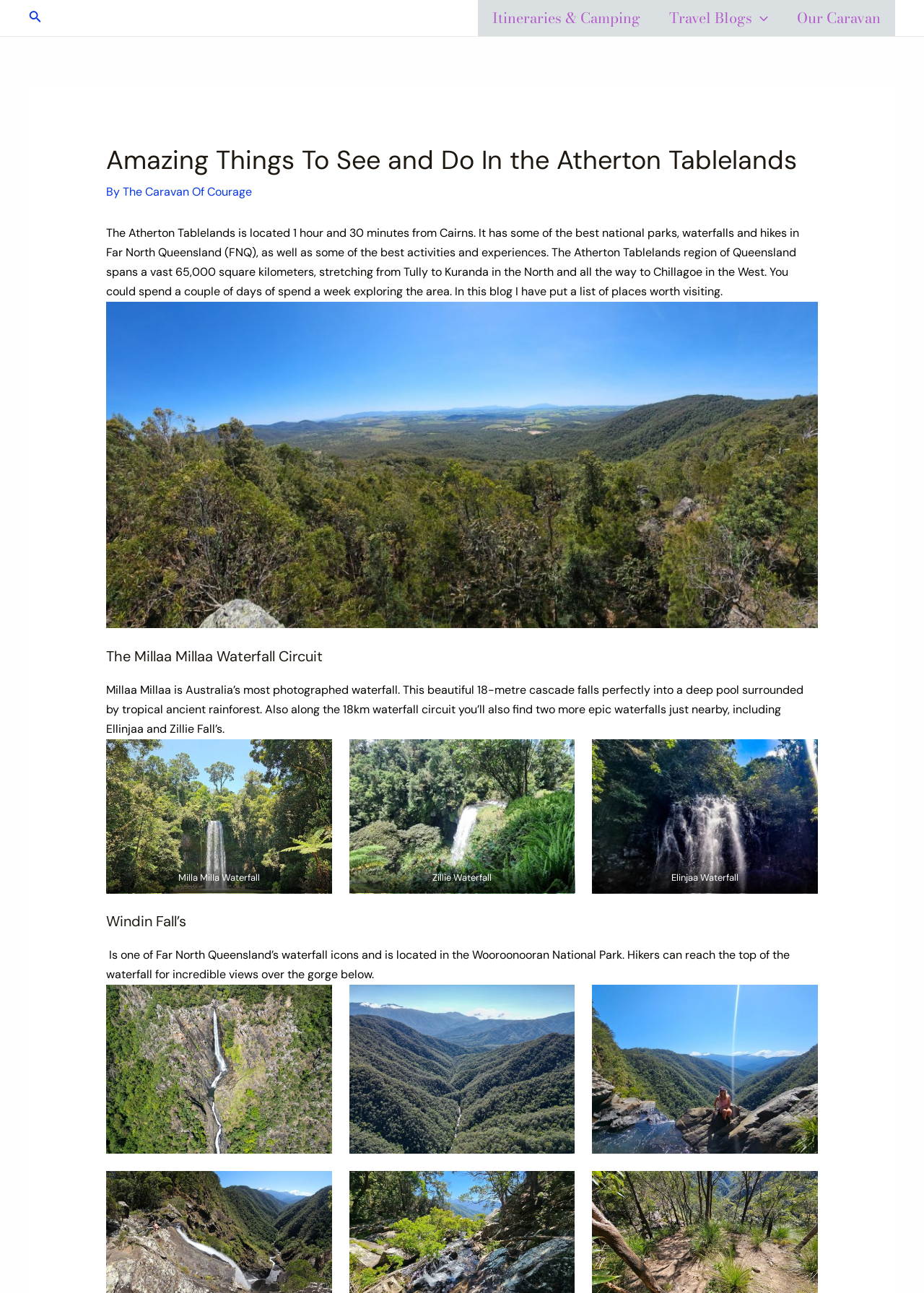Write an elaborate caption that captures the essence of the webpage.

The webpage is about "Amazing Things To See and Do In the Atherton Tablelands" and provides an overview of the region, its national parks, waterfalls, and hikes. At the top left corner, there is a search icon link accompanied by a small image. Below it, a navigation menu is situated, featuring links to "Itineraries & Camping", "Travel Blogs Menu Toggle", and "Our Caravan".

The main content of the webpage is divided into sections, each highlighting a specific attraction in the Atherton Tablelands. The first section introduces the region, describing its location and features. Below this introduction, there is a large image taking up most of the width of the page.

The next section focuses on the Millaa Millaa Waterfall Circuit, featuring a heading and a descriptive text about the waterfall. This is followed by three images of different waterfalls, each with a caption: Milla Milla Waterfall, Zillie Waterfall, and Elinjaa Waterfall.

The subsequent section is about Windin Fall's, another waterfall icon in Far North Queensland. It includes a heading, a descriptive text, and three images of the waterfall.

Throughout the webpage, there are several headings, images, and descriptive texts that provide information about the attractions and experiences in the Atherton Tablelands.